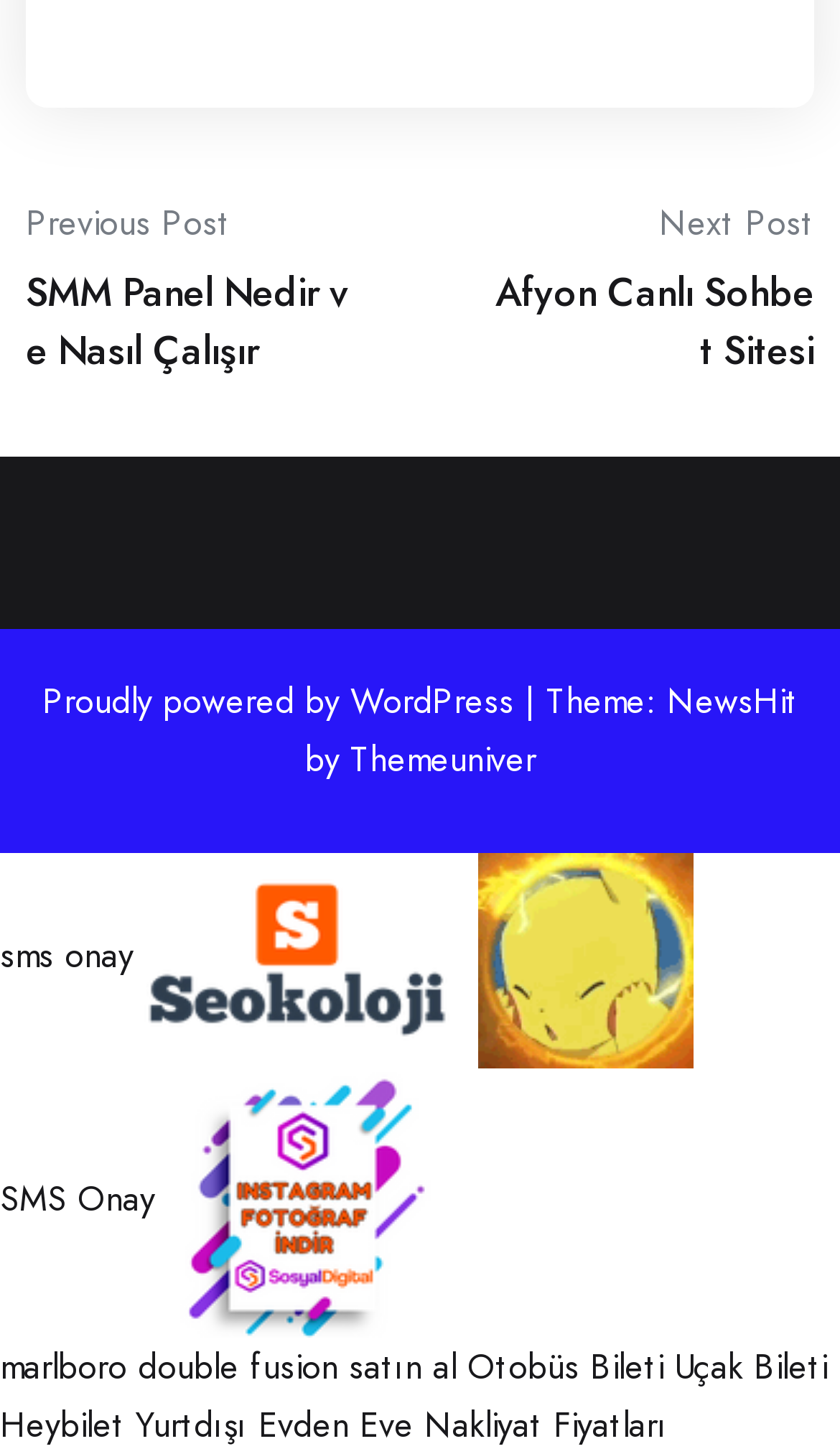Identify the bounding box coordinates for the UI element described by the following text: "Previous Post". Provide the coordinates as four float numbers between 0 and 1, in the format [left, top, right, bottom].

[0.031, 0.133, 0.274, 0.173]